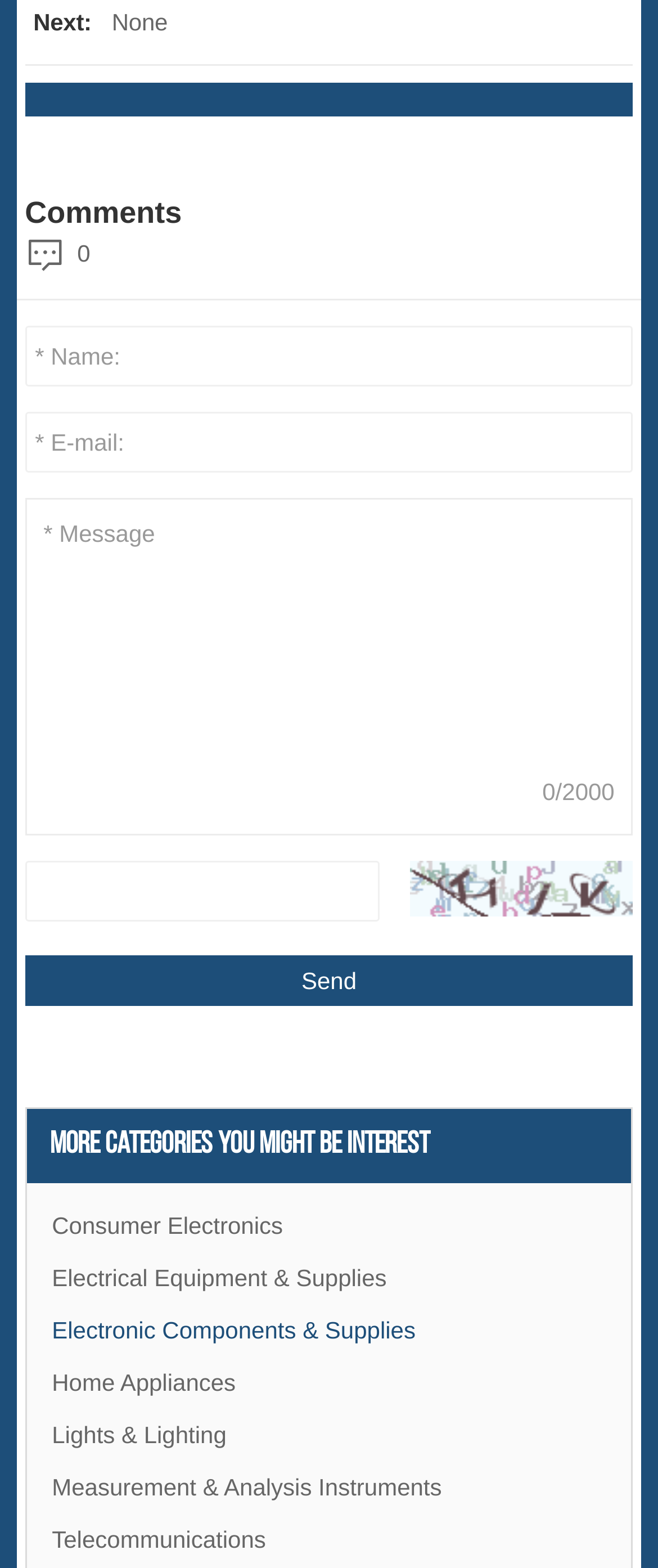Determine the bounding box coordinates of the section to be clicked to follow the instruction: "Click the link for Consumer Electronics". The coordinates should be given as four float numbers between 0 and 1, formatted as [left, top, right, bottom].

[0.079, 0.765, 0.921, 0.799]